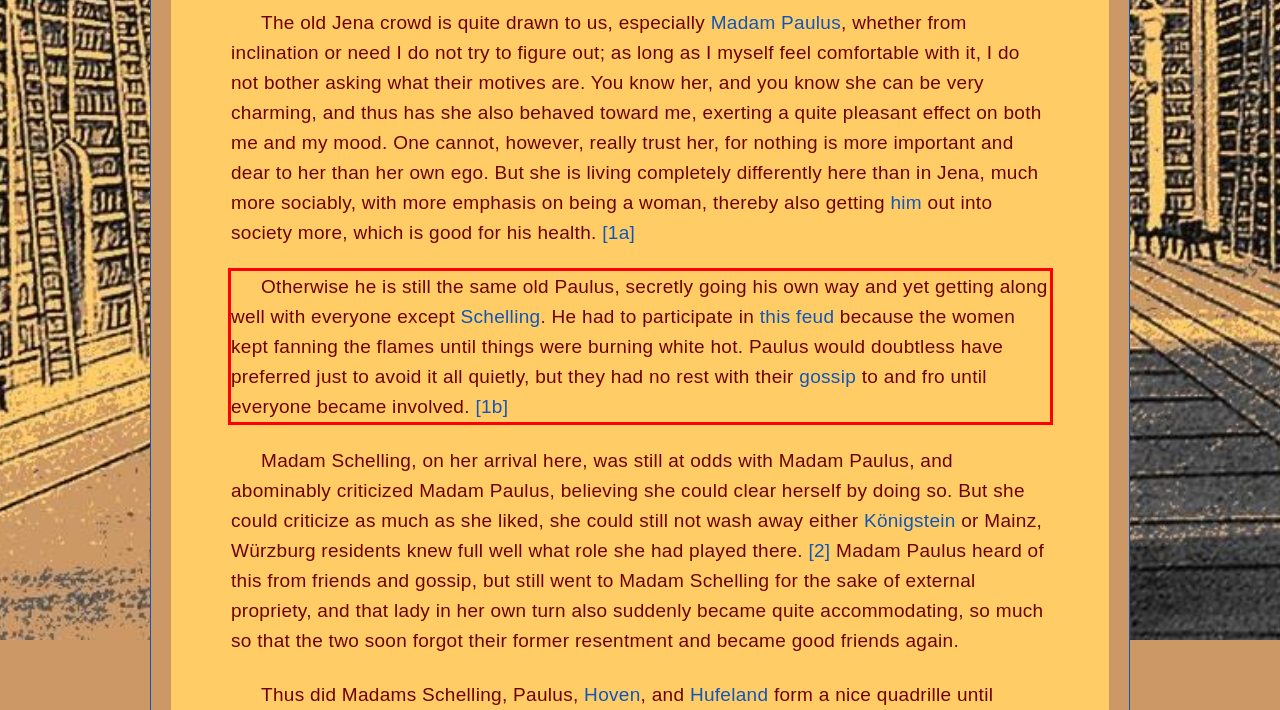Given a screenshot of a webpage containing a red bounding box, perform OCR on the text within this red bounding box and provide the text content.

Otherwise he is still the same old Paulus, secretly going his own way and yet getting along well with everyone except Schelling. He had to participate in this feud because the women kept fanning the flames until things were burning white hot. Paulus would doubtless have preferred just to avoid it all quietly, but they had no rest with their gossip to and fro until everyone became involved. [1b]